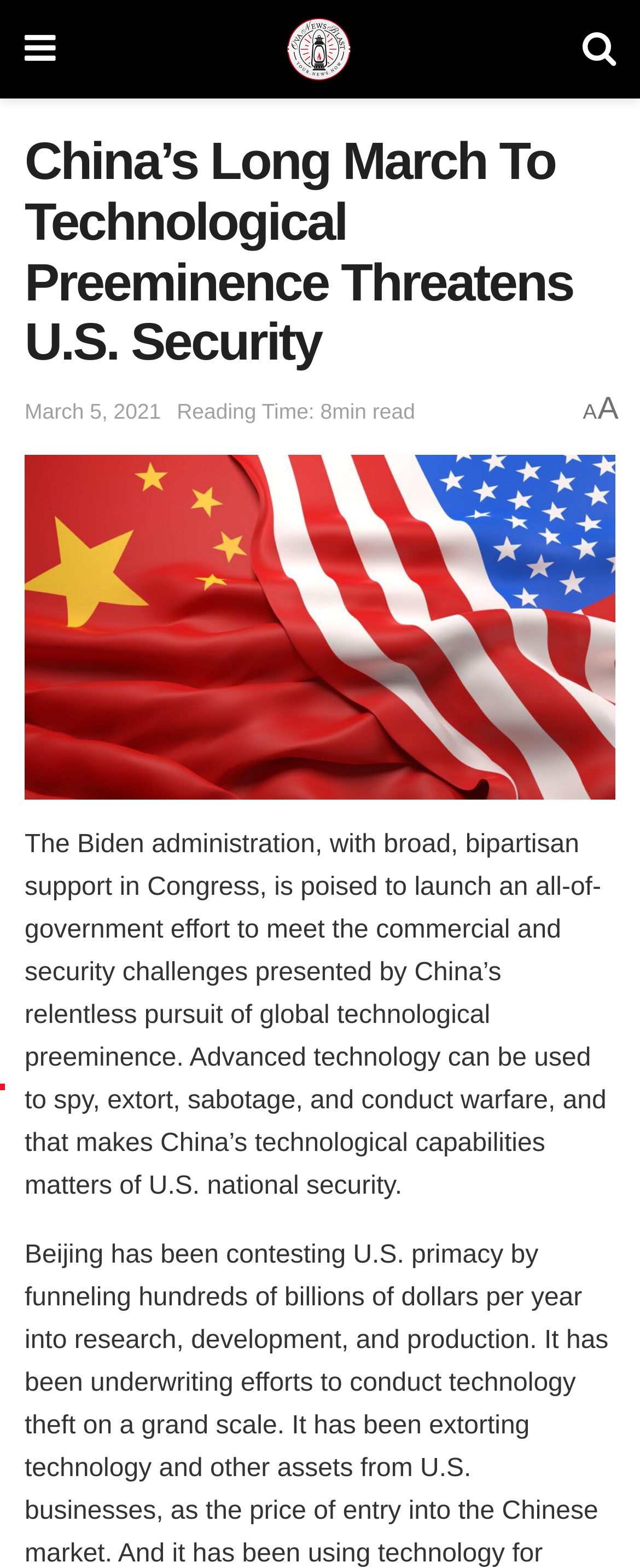Answer the question below with a single word or a brief phrase: 
How long does it take to read the article?

8min read